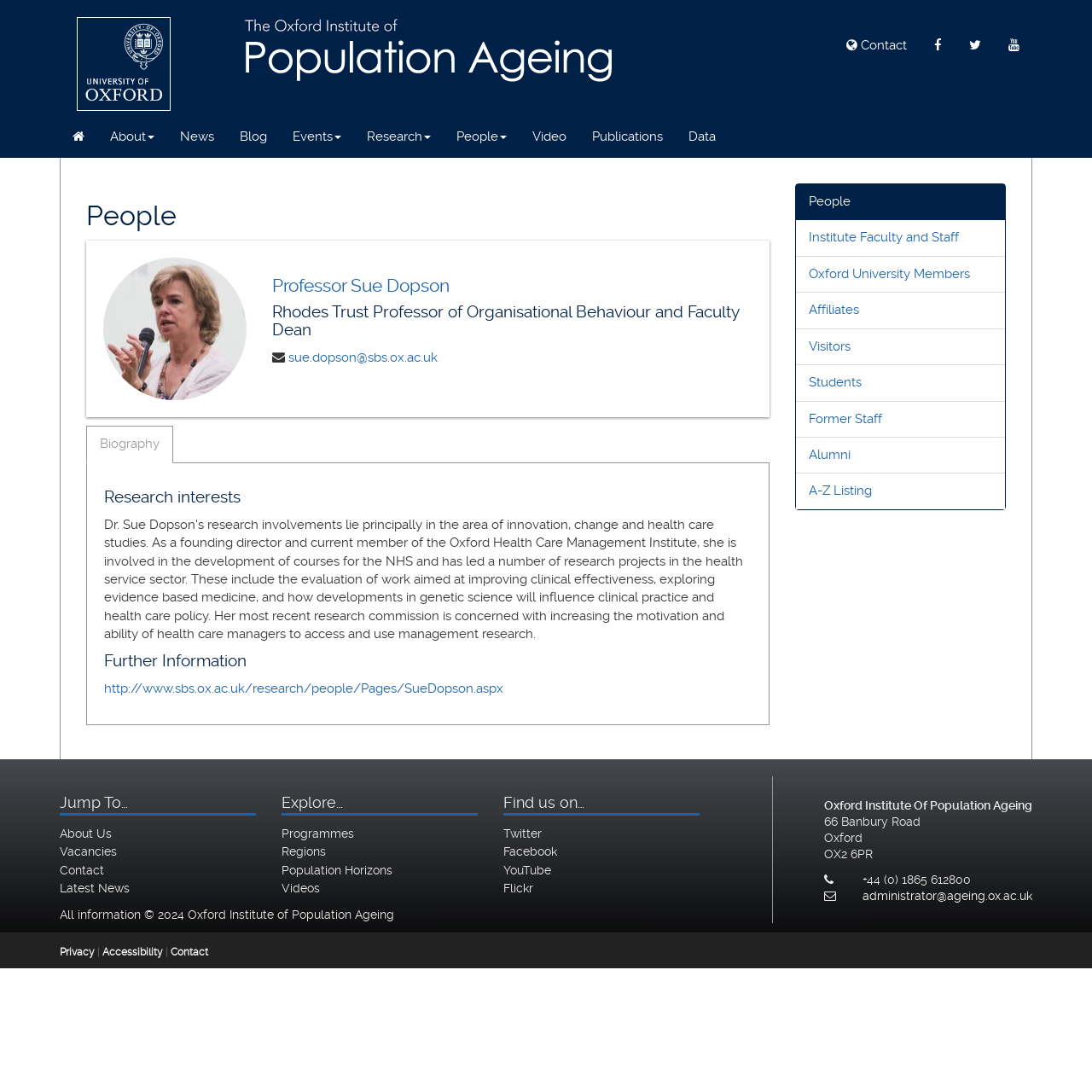Please identify the bounding box coordinates of the element on the webpage that should be clicked to follow this instruction: "Click the 'About' button". The bounding box coordinates should be given as four float numbers between 0 and 1, formatted as [left, top, right, bottom].

[0.089, 0.105, 0.153, 0.145]